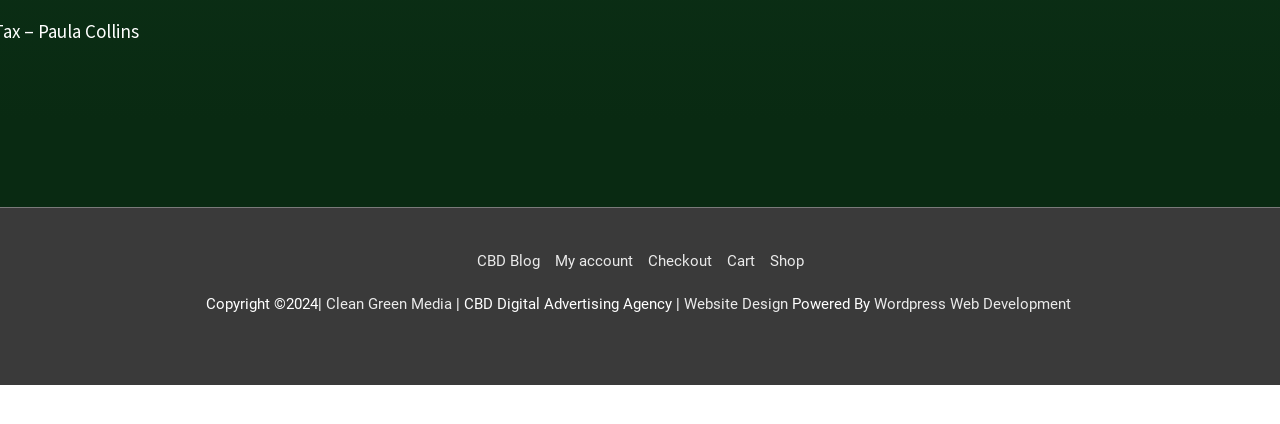Please identify the bounding box coordinates of the element that needs to be clicked to perform the following instruction: "go to CBD blog".

[0.372, 0.594, 0.427, 0.637]